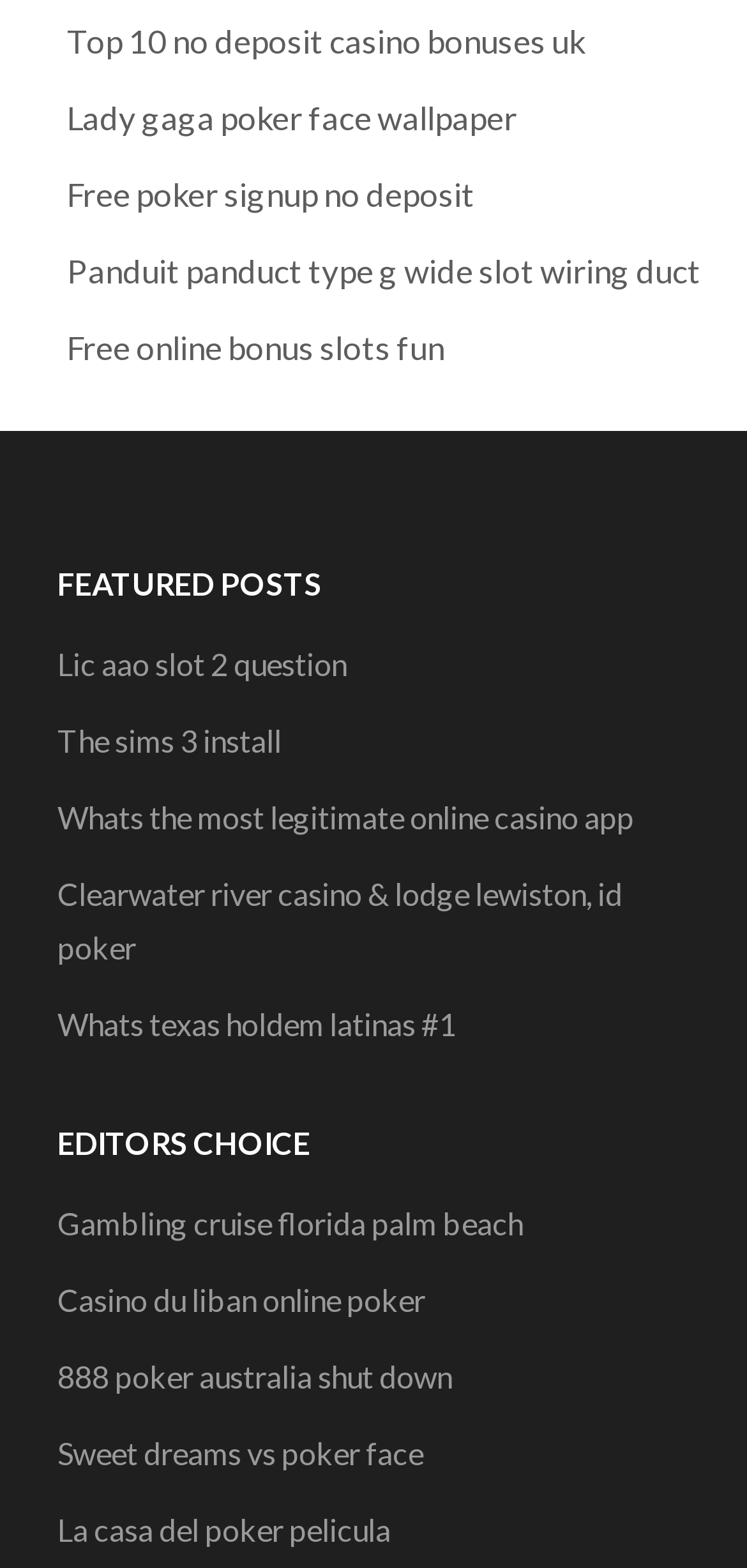Predict the bounding box of the UI element based on this description: "The sims 3 install".

[0.077, 0.46, 0.377, 0.484]